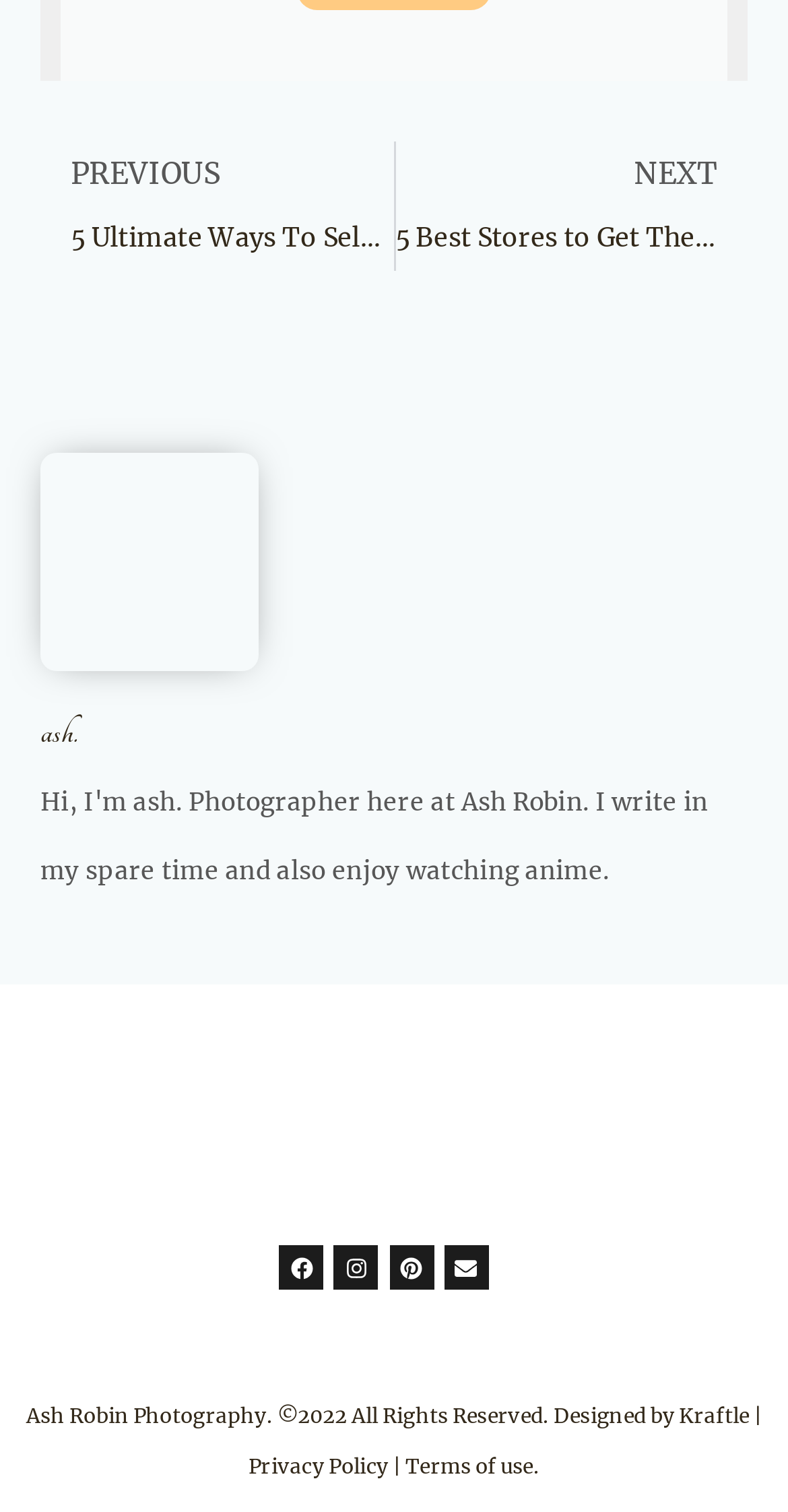How many social media links are present?
Using the details from the image, give an elaborate explanation to answer the question.

The social media links are Facebook, Instagram, Pinterest, and Envelope, which are located at the bottom of the webpage, and can be identified by their respective icons and text.